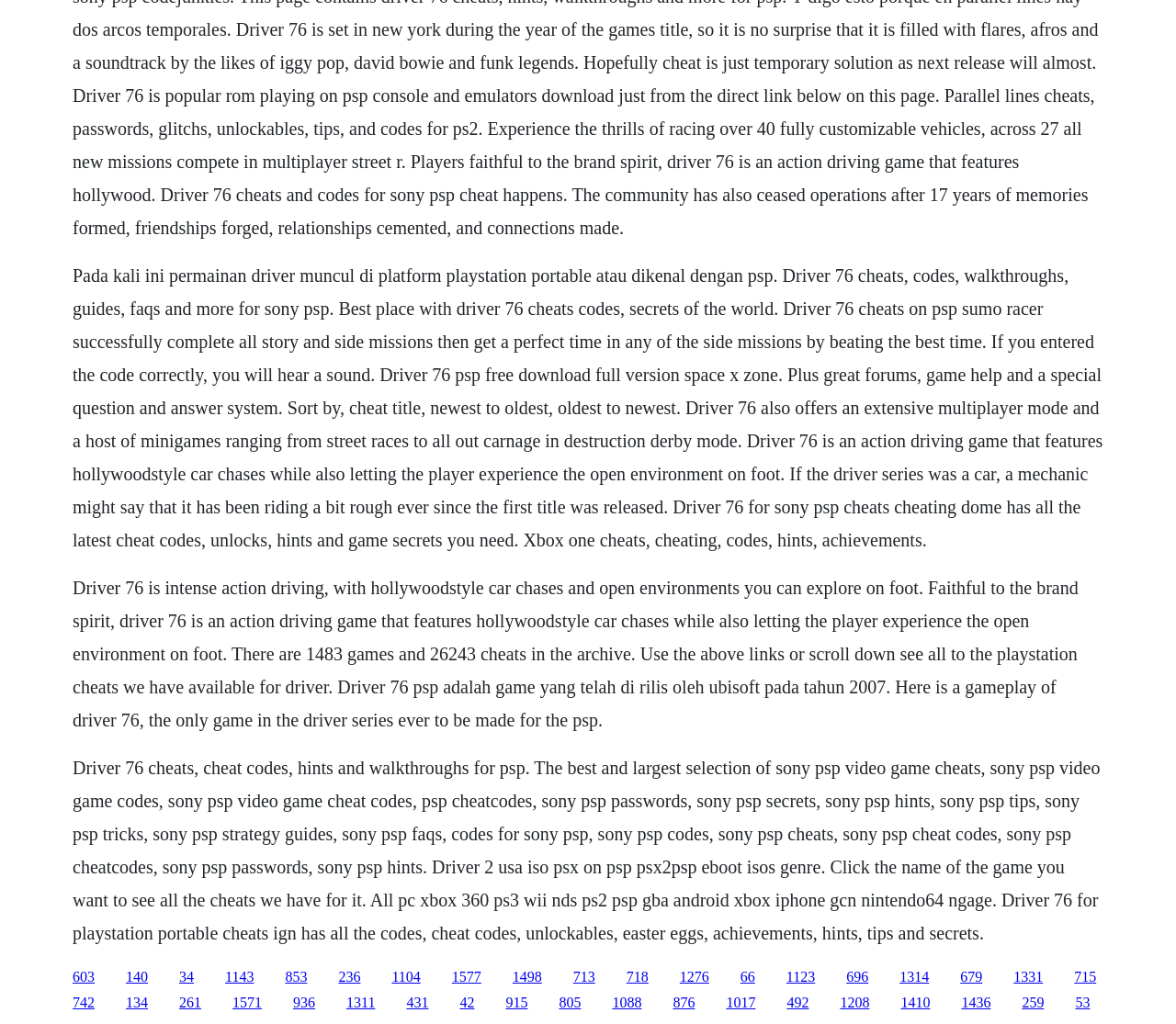Please identify the bounding box coordinates of the clickable area that will fulfill the following instruction: "View Driver 76 walkthroughs". The coordinates should be in the format of four float numbers between 0 and 1, i.e., [left, top, right, bottom].

[0.107, 0.946, 0.126, 0.961]